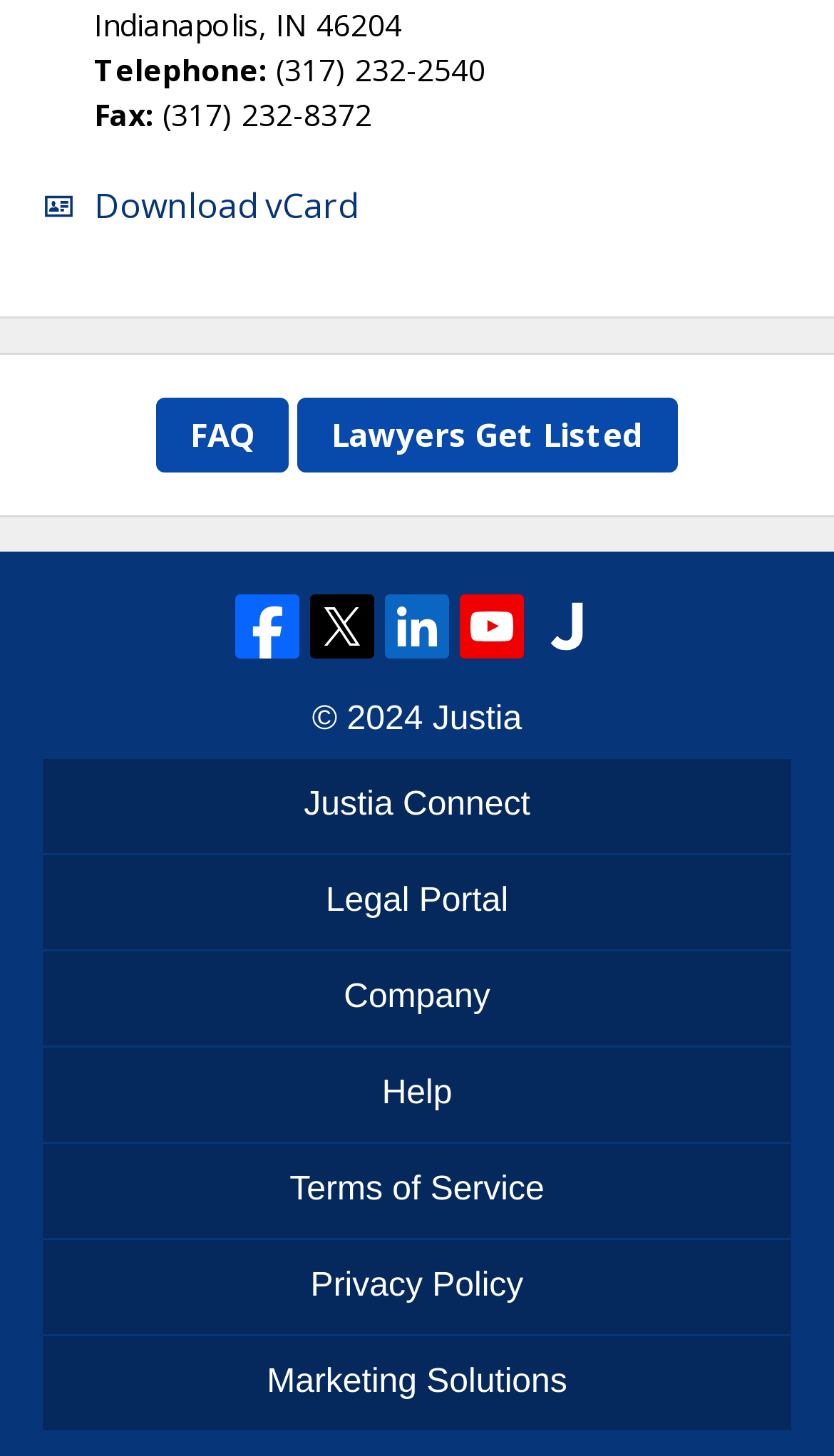Identify the bounding box coordinates of the part that should be clicked to carry out this instruction: "Visit Facebook page".

[0.282, 0.408, 0.359, 0.452]